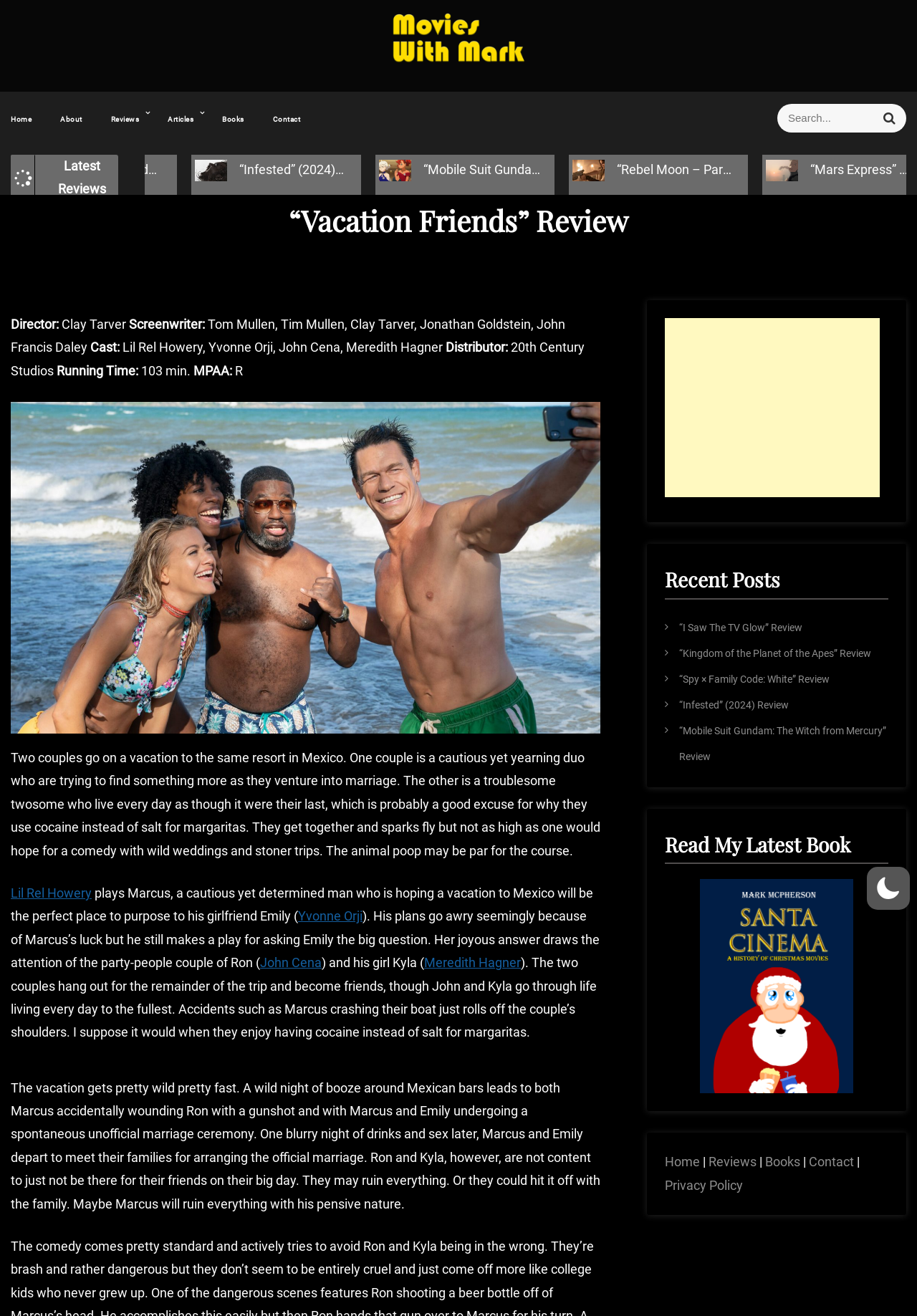Extract the heading text from the webpage.

“Vacation Friends” Review